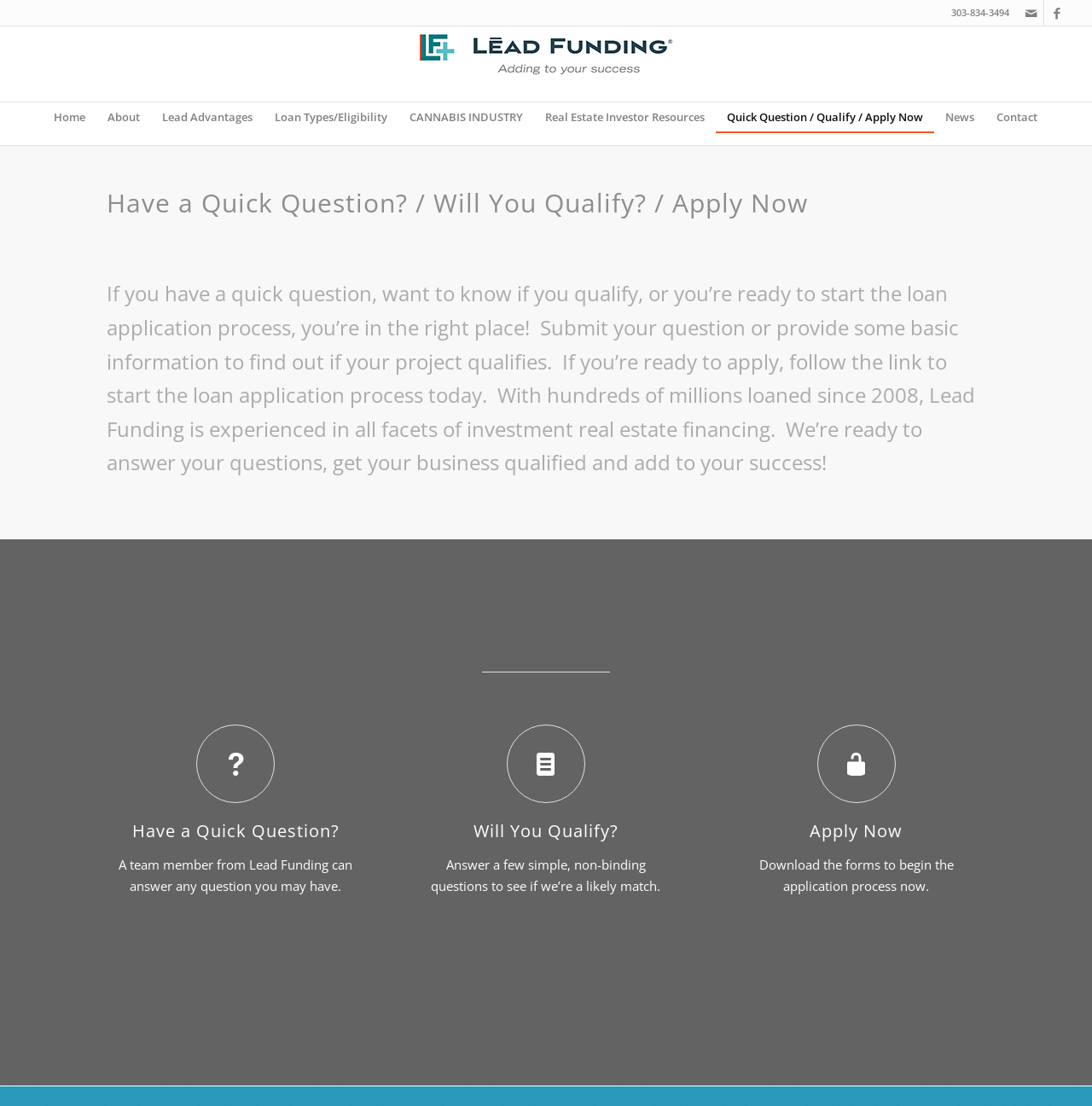Determine the bounding box coordinates of the region I should click to achieve the following instruction: "Contact us through mail". Ensure the bounding box coordinates are four float numbers between 0 and 1, i.e., [left, top, right, bottom].

[0.933, 0.0, 0.956, 0.023]